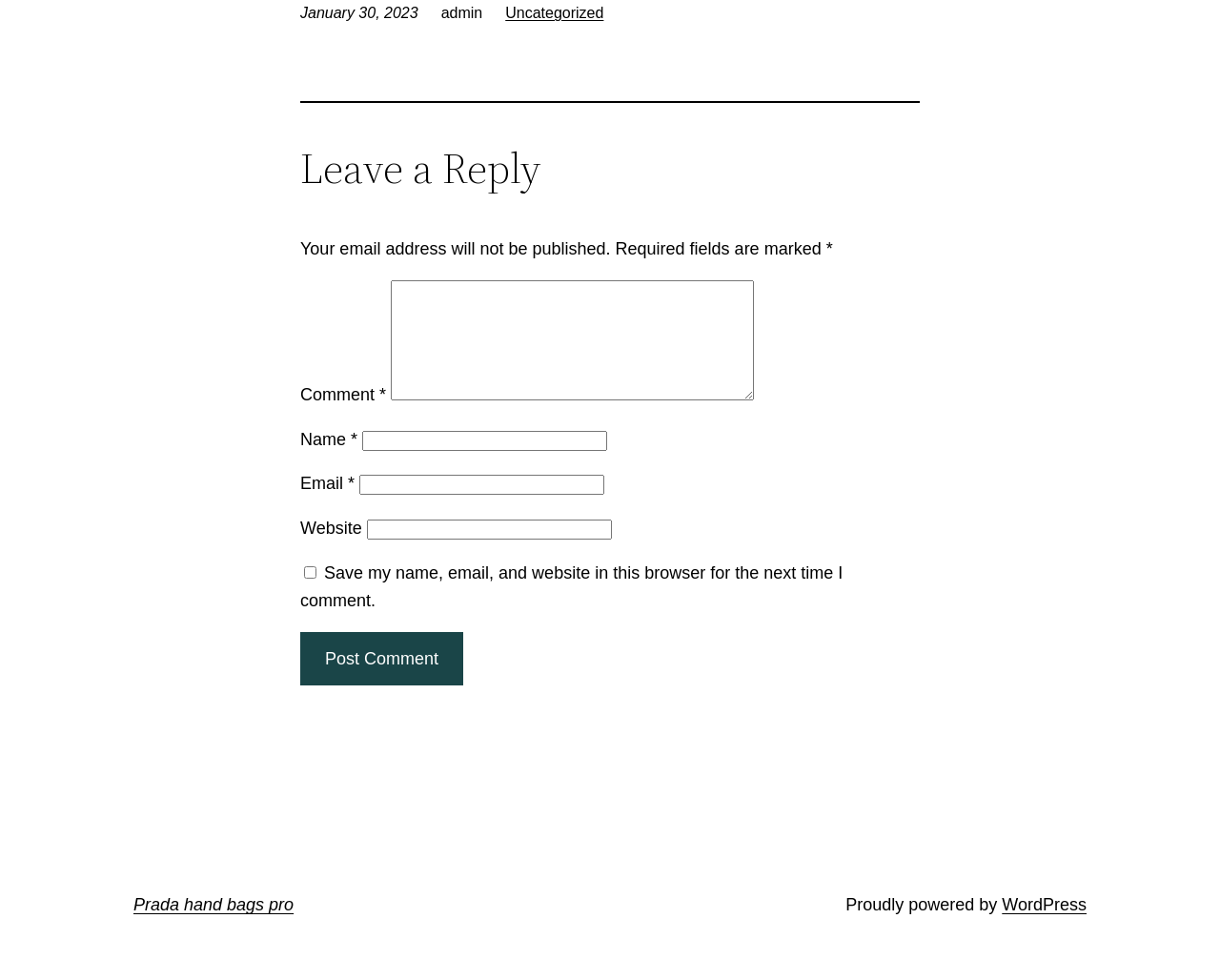Determine the bounding box coordinates for the region that must be clicked to execute the following instruction: "Enter your name".

[0.297, 0.439, 0.498, 0.46]